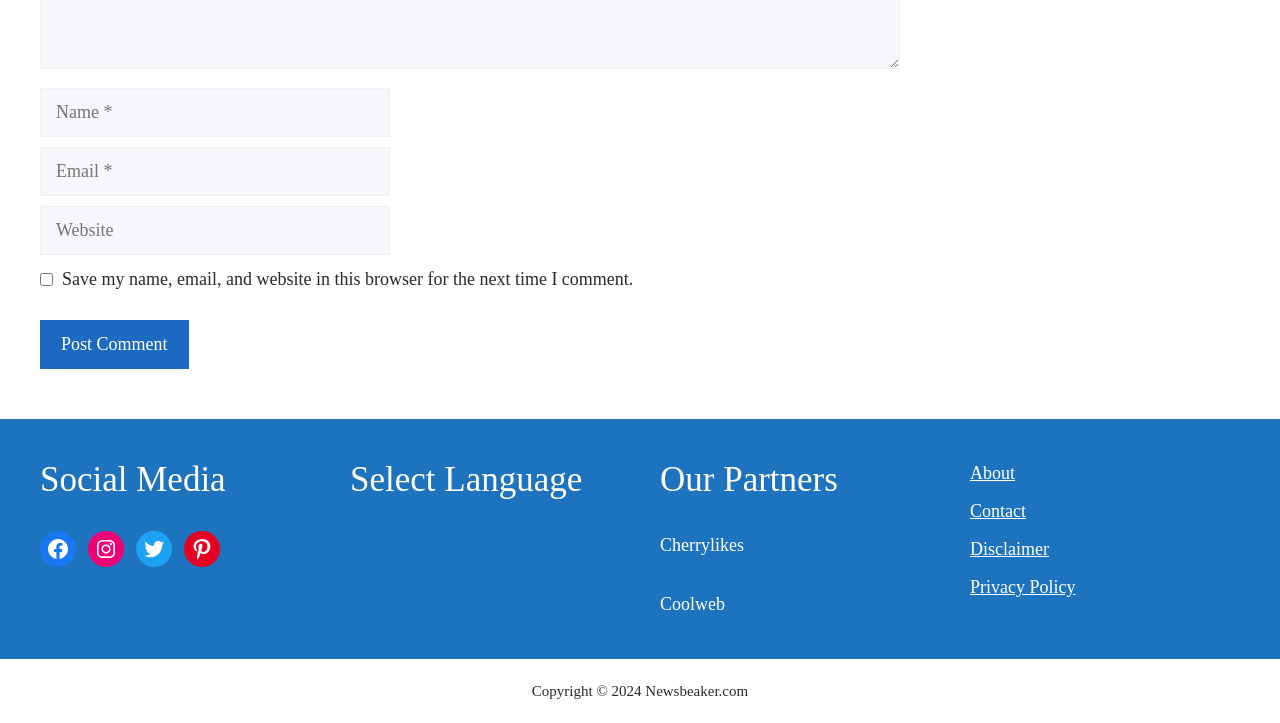Determine the bounding box coordinates of the clickable element to achieve the following action: 'Visit Facebook'. Provide the coordinates as four float values between 0 and 1, formatted as [left, top, right, bottom].

[0.031, 0.735, 0.059, 0.785]